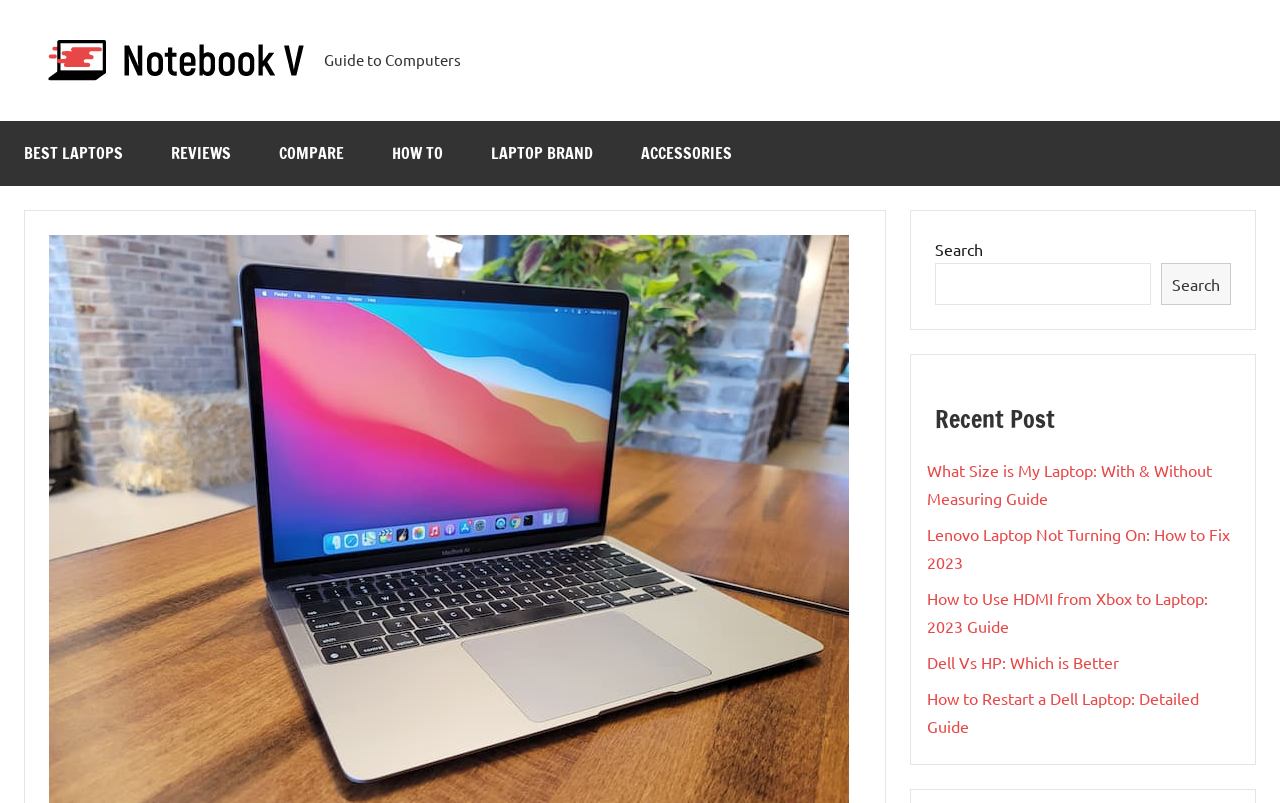Please find and give the text of the main heading on the webpage.

Review On MacBook Air: M1 & M2 In 2022